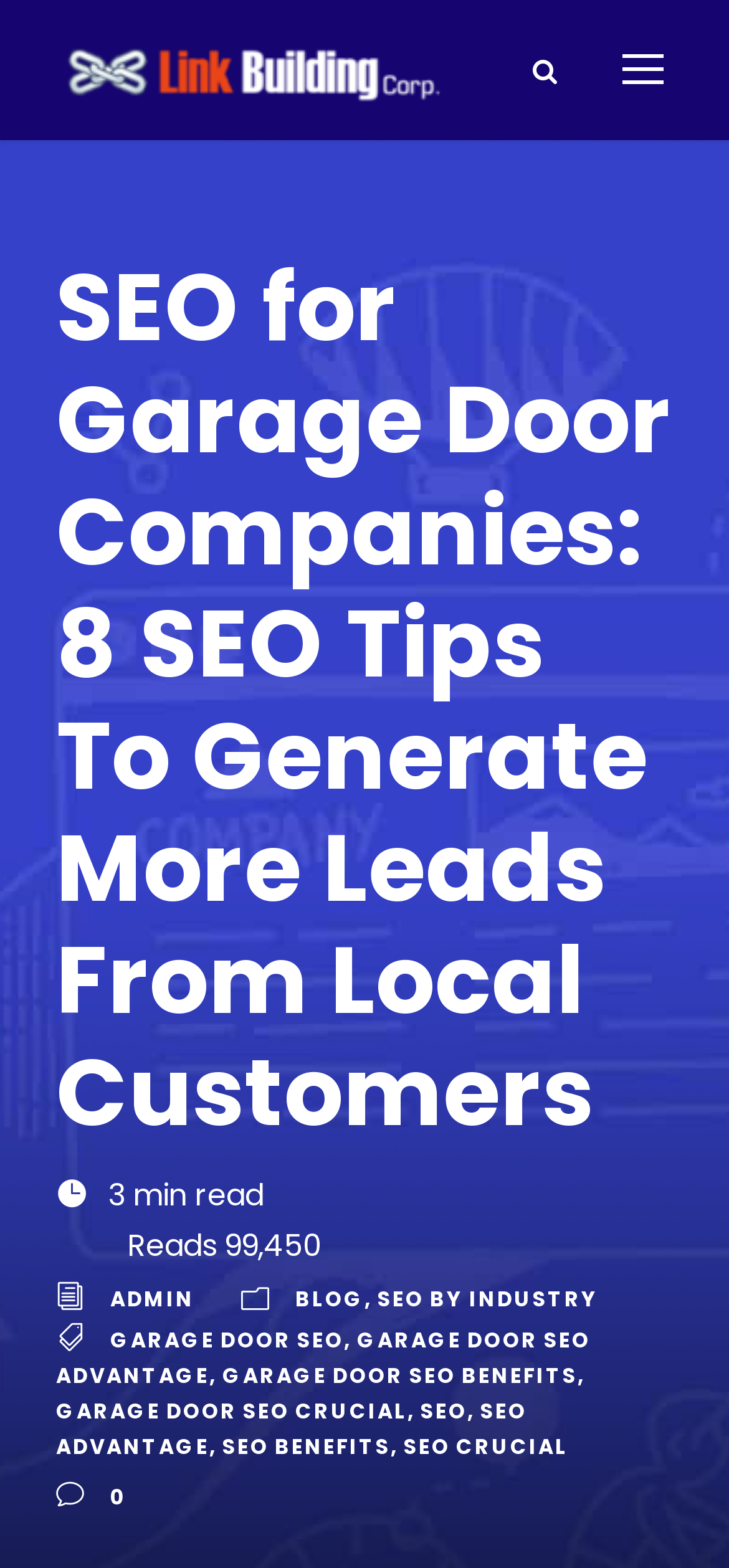Please determine the bounding box of the UI element that matches this description: Garage Door SEO Benefits. The coordinates should be given as (top-left x, top-left y, bottom-right x, bottom-right y), with all values between 0 and 1.

[0.305, 0.868, 0.792, 0.887]